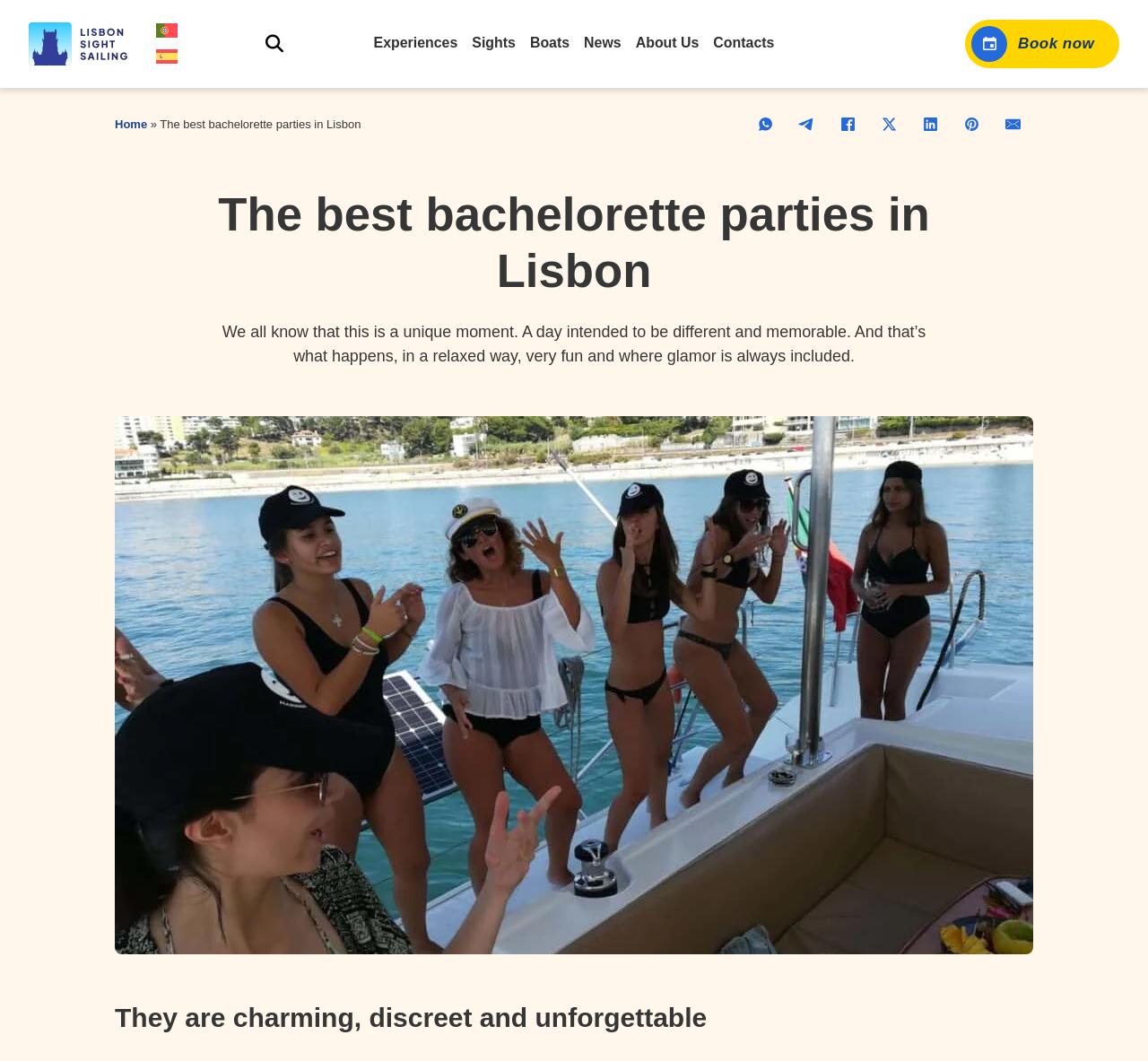Find the bounding box of the web element that fits this description: "aria-label="Pinterest"".

[0.834, 0.104, 0.858, 0.13]